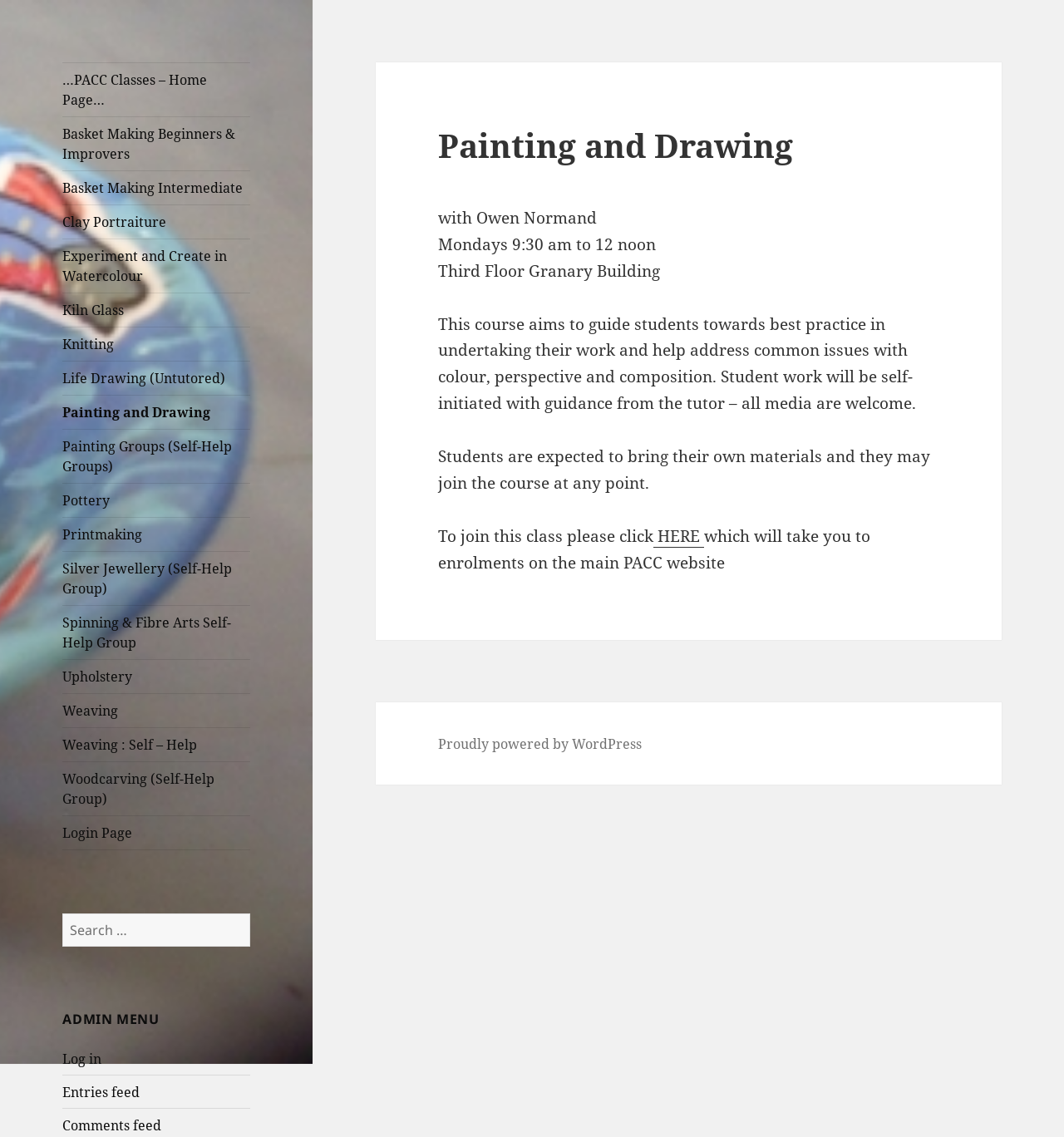Determine the main text heading of the webpage and provide its content.

Painting and Drawing